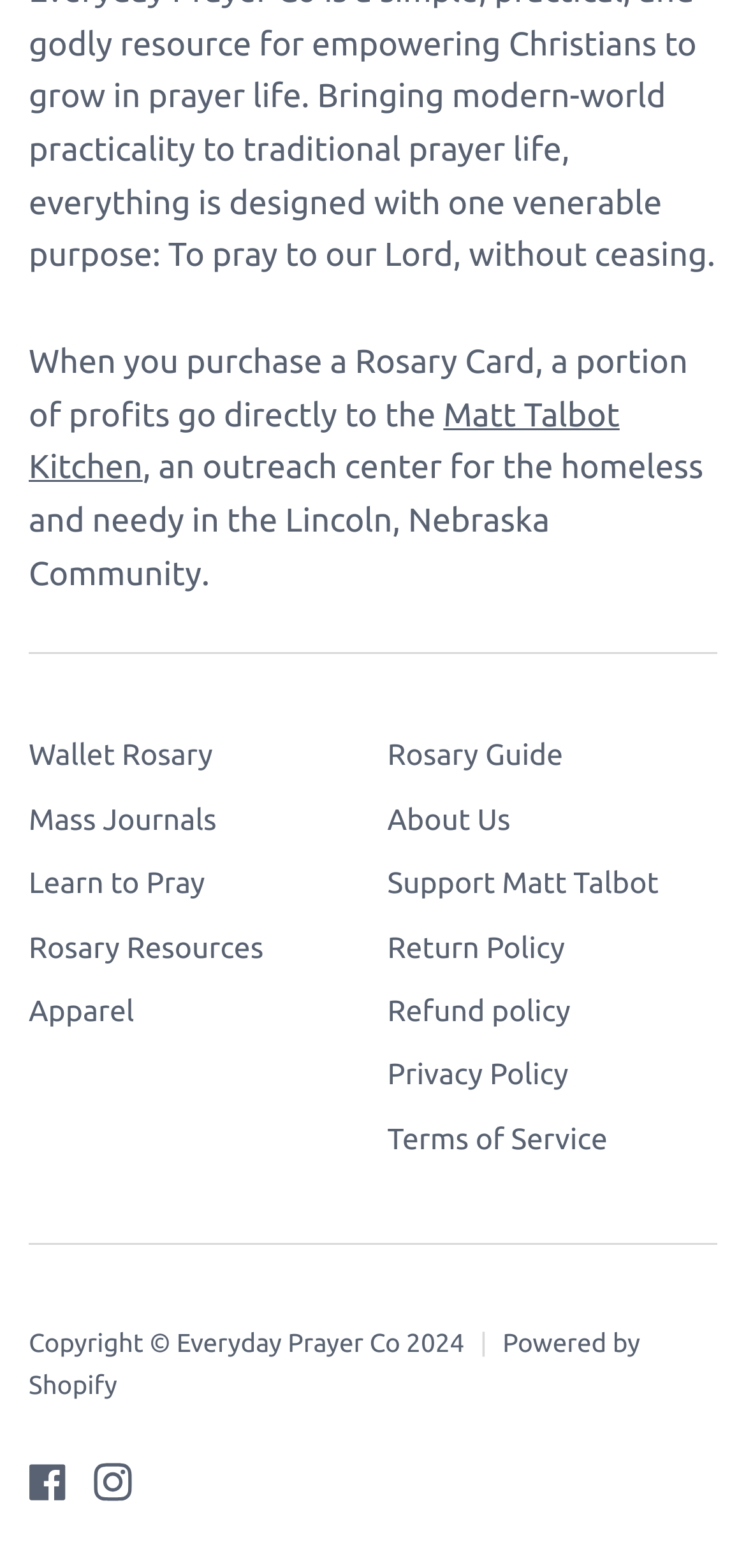Please locate the bounding box coordinates of the element that needs to be clicked to achieve the following instruction: "Check out Facebook page". The coordinates should be four float numbers between 0 and 1, i.e., [left, top, right, bottom].

[0.038, 0.933, 0.09, 0.958]